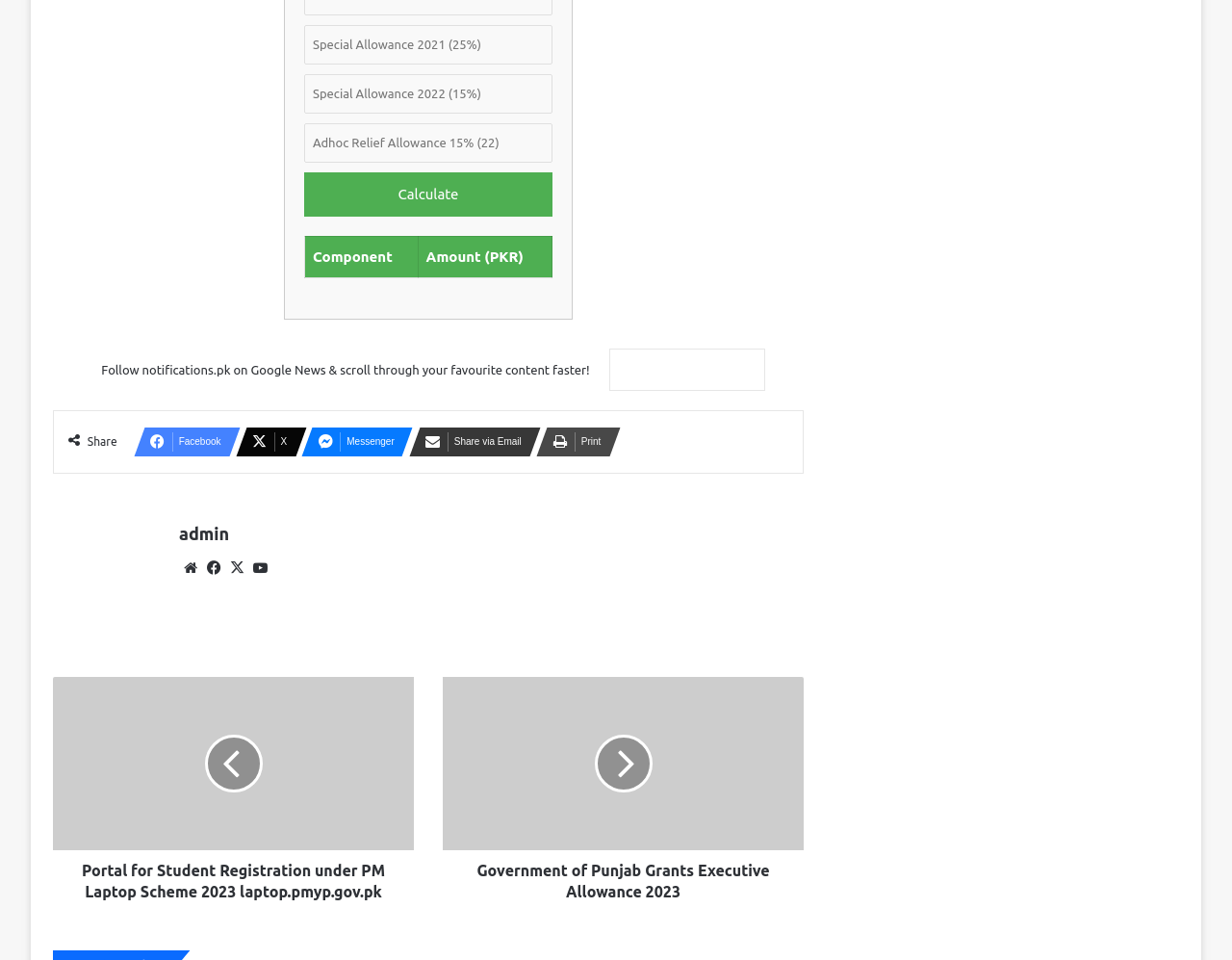Find the bounding box coordinates of the element I should click to carry out the following instruction: "Share on Facebook".

[0.108, 0.446, 0.186, 0.476]